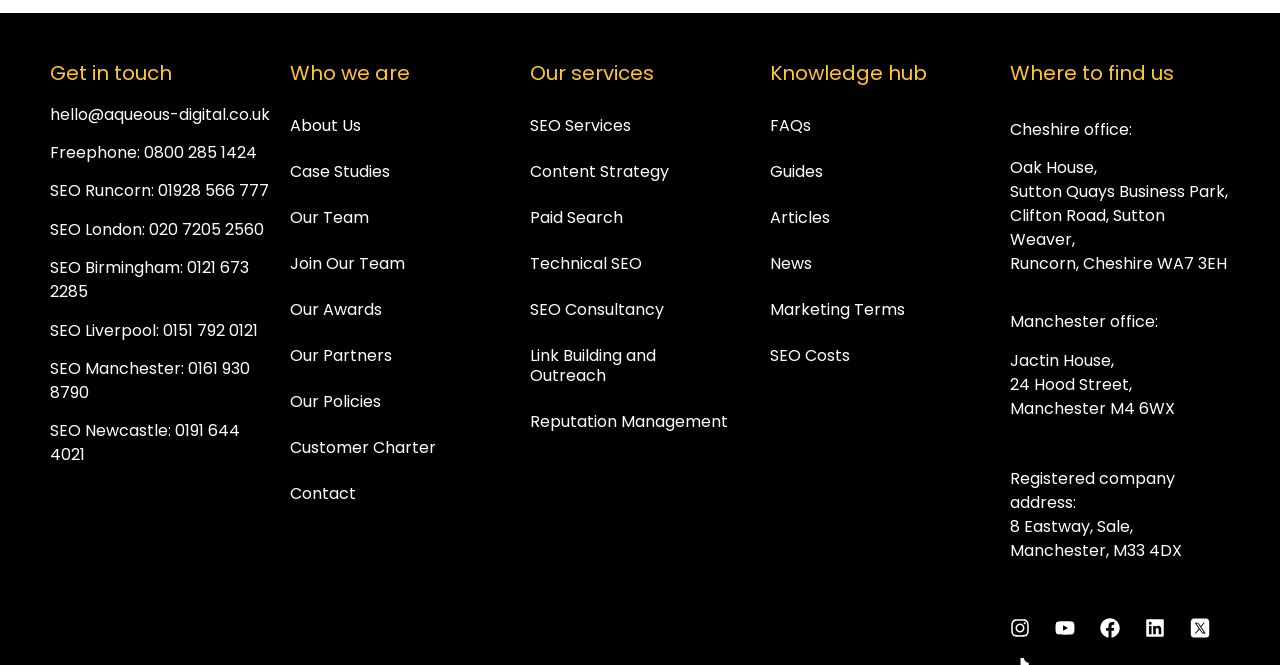Can you show the bounding box coordinates of the region to click on to complete the task described in the instruction: "Get SEO services"?

[0.414, 0.154, 0.586, 0.224]